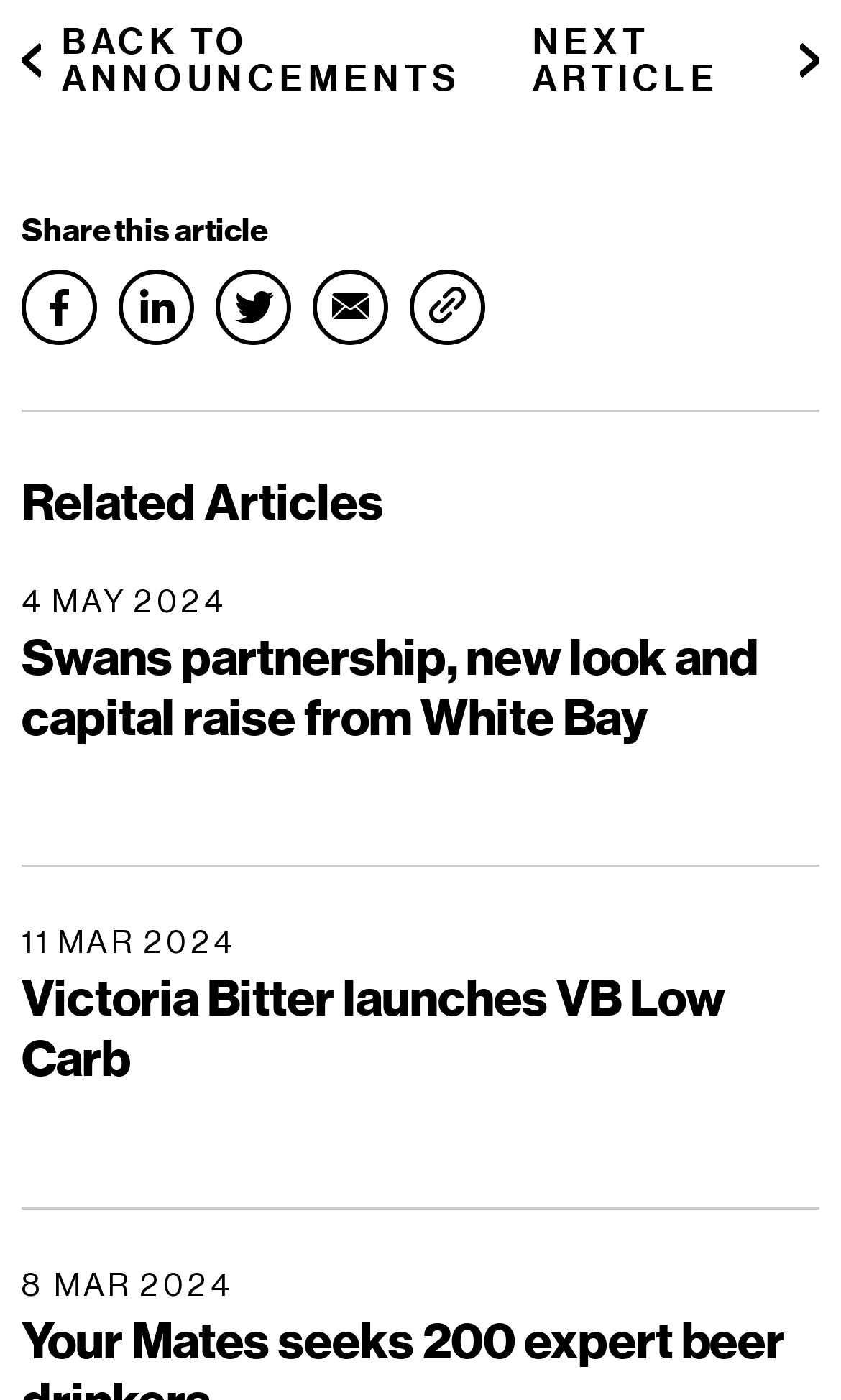Locate the bounding box coordinates of the clickable area needed to fulfill the instruction: "view related article about Swans partnership".

[0.026, 0.416, 0.974, 0.536]